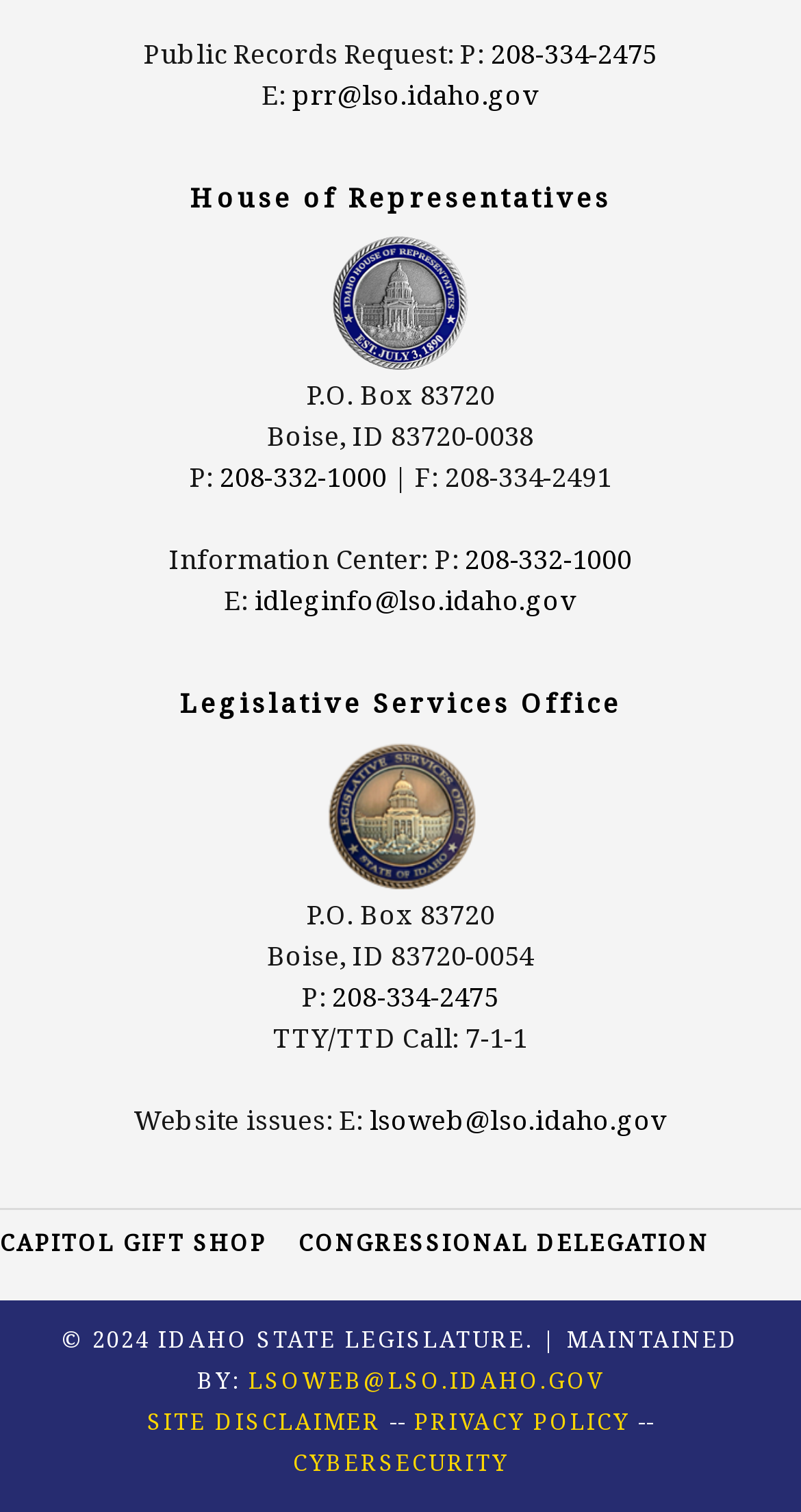Please look at the image and answer the question with a detailed explanation: What is the phone number for the Public Records Request?

I found the phone number by looking at the StaticText element 'Public Records Request: P:' and the adjacent link element '208-334-2475'.